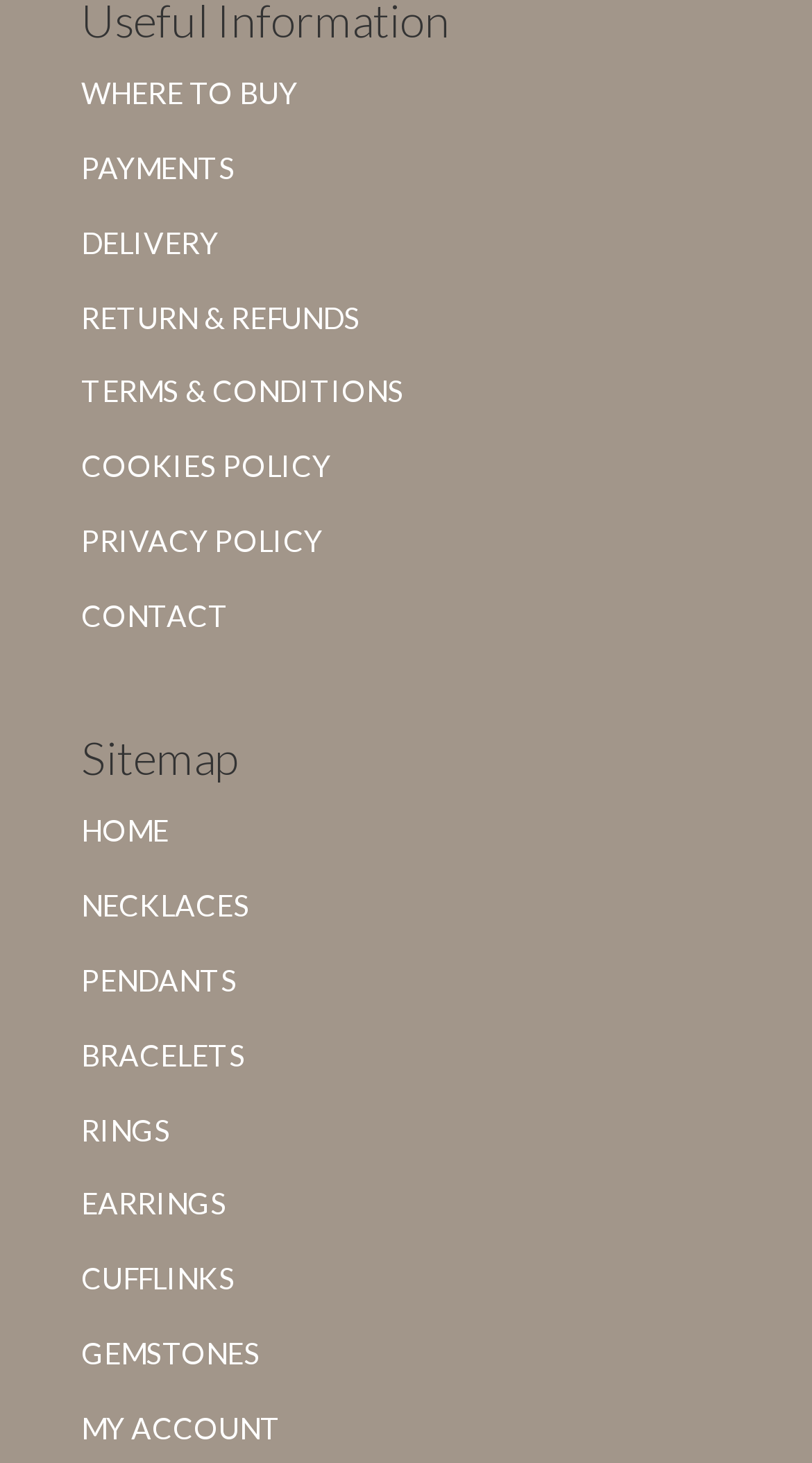Extract the bounding box coordinates for the UI element described as: "https://pdb.nipr.com/my-nipr/frontend/identify-licensee".

None